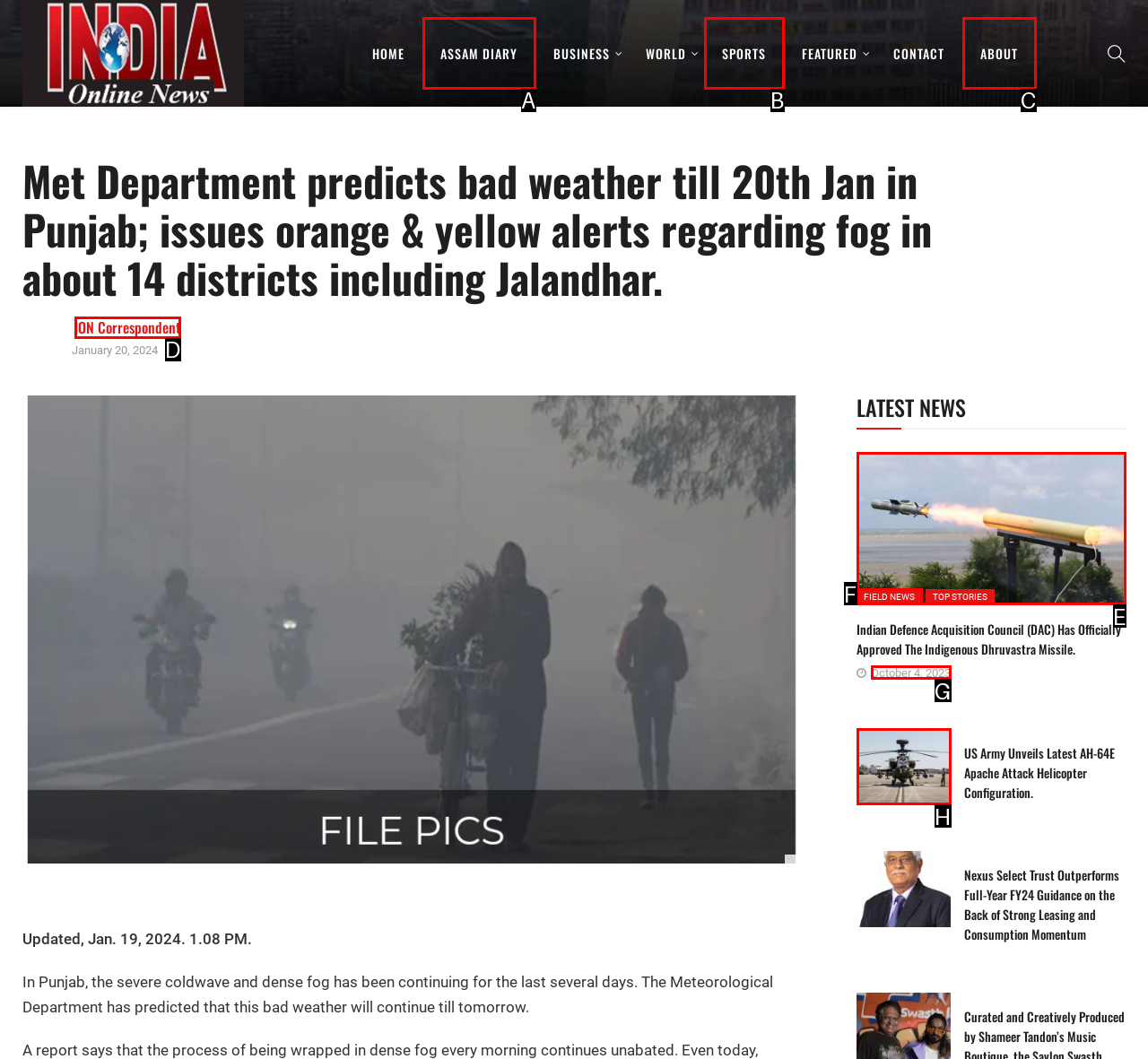Determine which HTML element matches the given description: October 4, 2023October 4, 2023. Provide the corresponding option's letter directly.

G